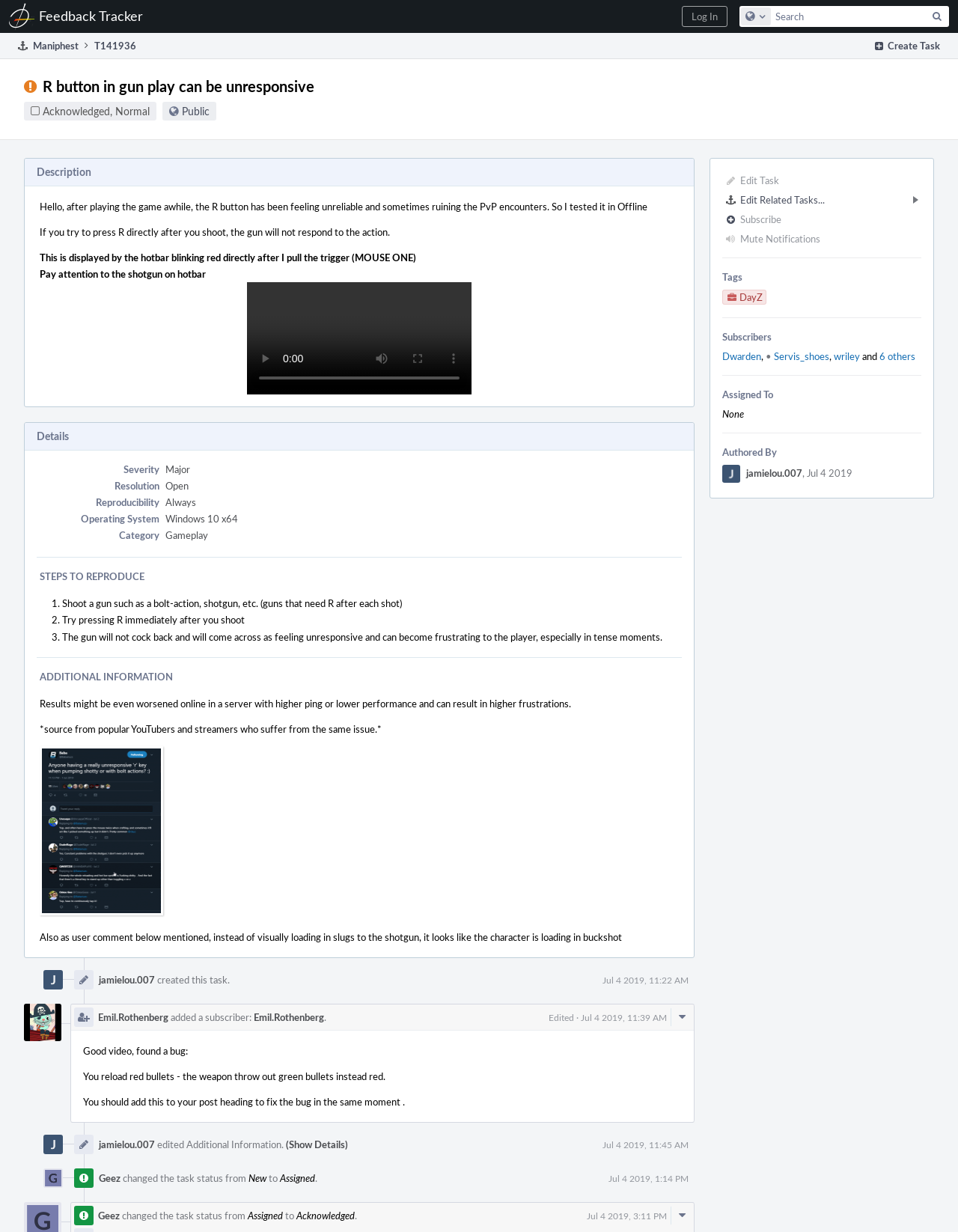Kindly provide the bounding box coordinates of the section you need to click on to fulfill the given instruction: "Log in to the system".

[0.712, 0.005, 0.759, 0.022]